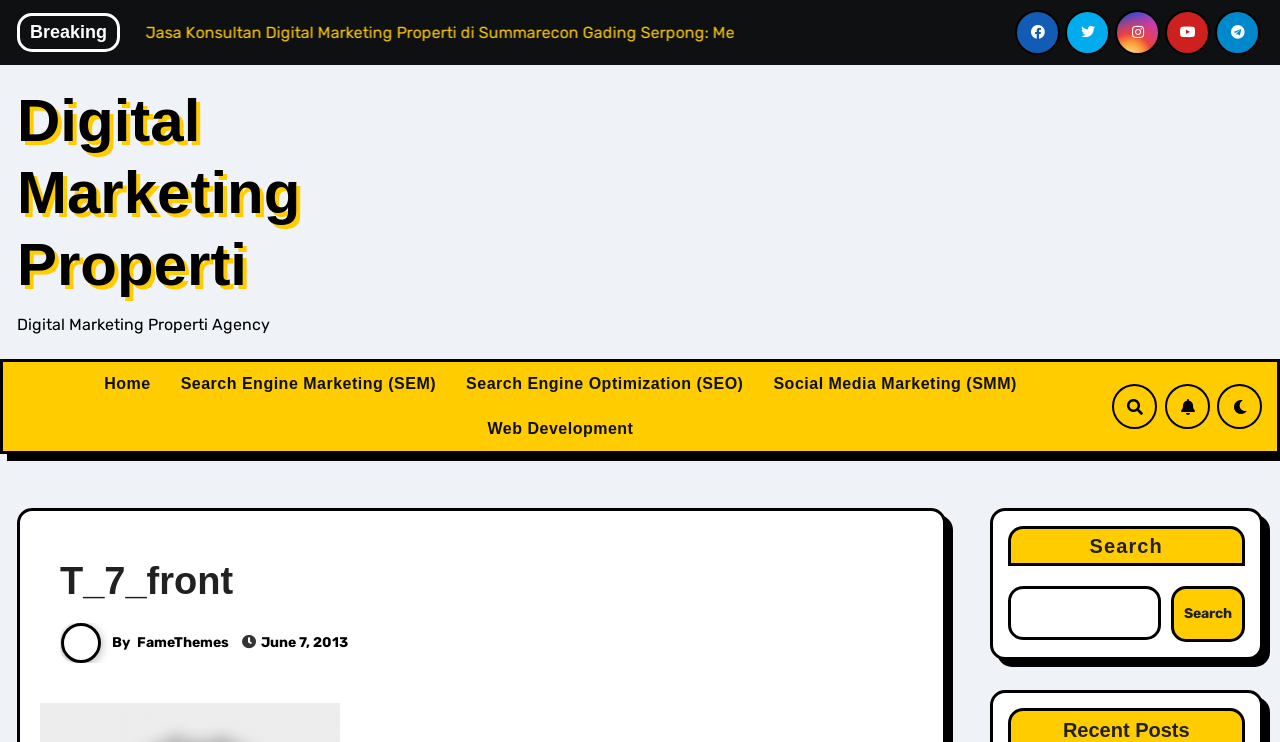Analyze the image and give a detailed response to the question:
What are the services offered by the agency?

The services offered by the agency can be found in the links located at the top of the webpage, which include 'Search Engine Marketing (SEM)', 'Search Engine Optimization (SEO)', 'Social Media Marketing (SMM)', and 'Web Development'.